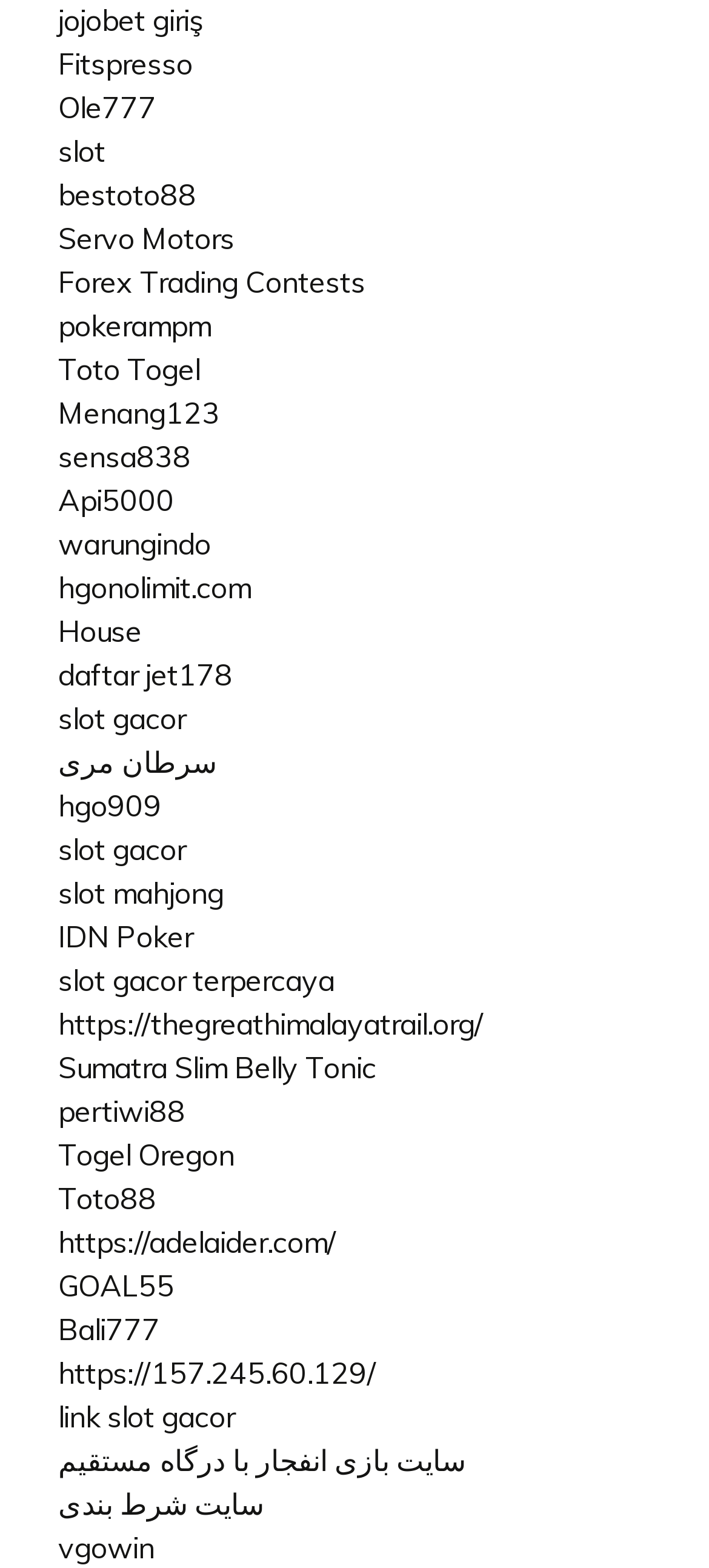For the following element description, predict the bounding box coordinates in the format (top-left x, top-left y, bottom-right x, bottom-right y). All values should be floating point numbers between 0 and 1. Description: Bali777

[0.082, 0.836, 0.226, 0.859]